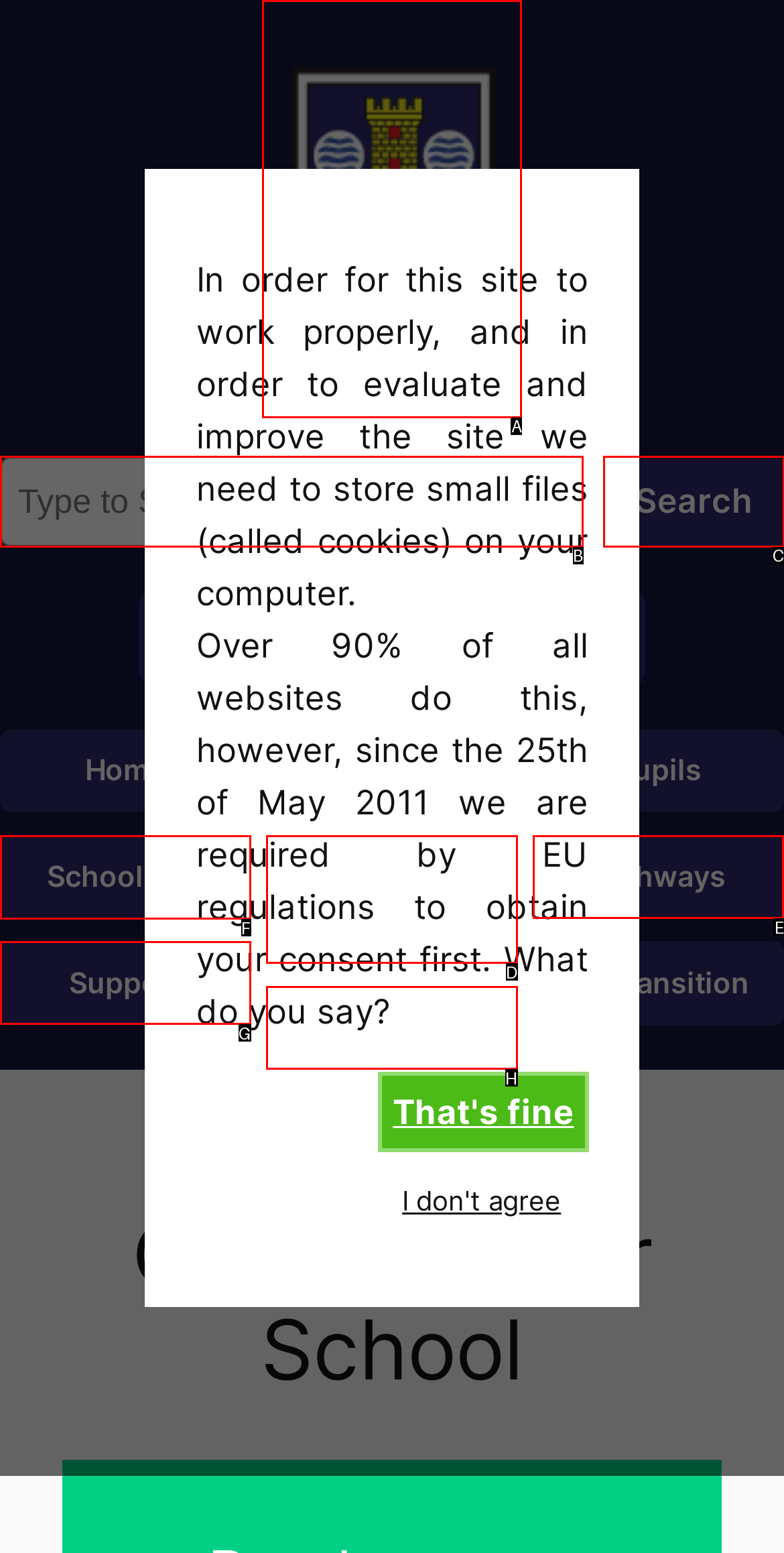Identify the letter of the UI element I need to click to carry out the following instruction: view school info

F